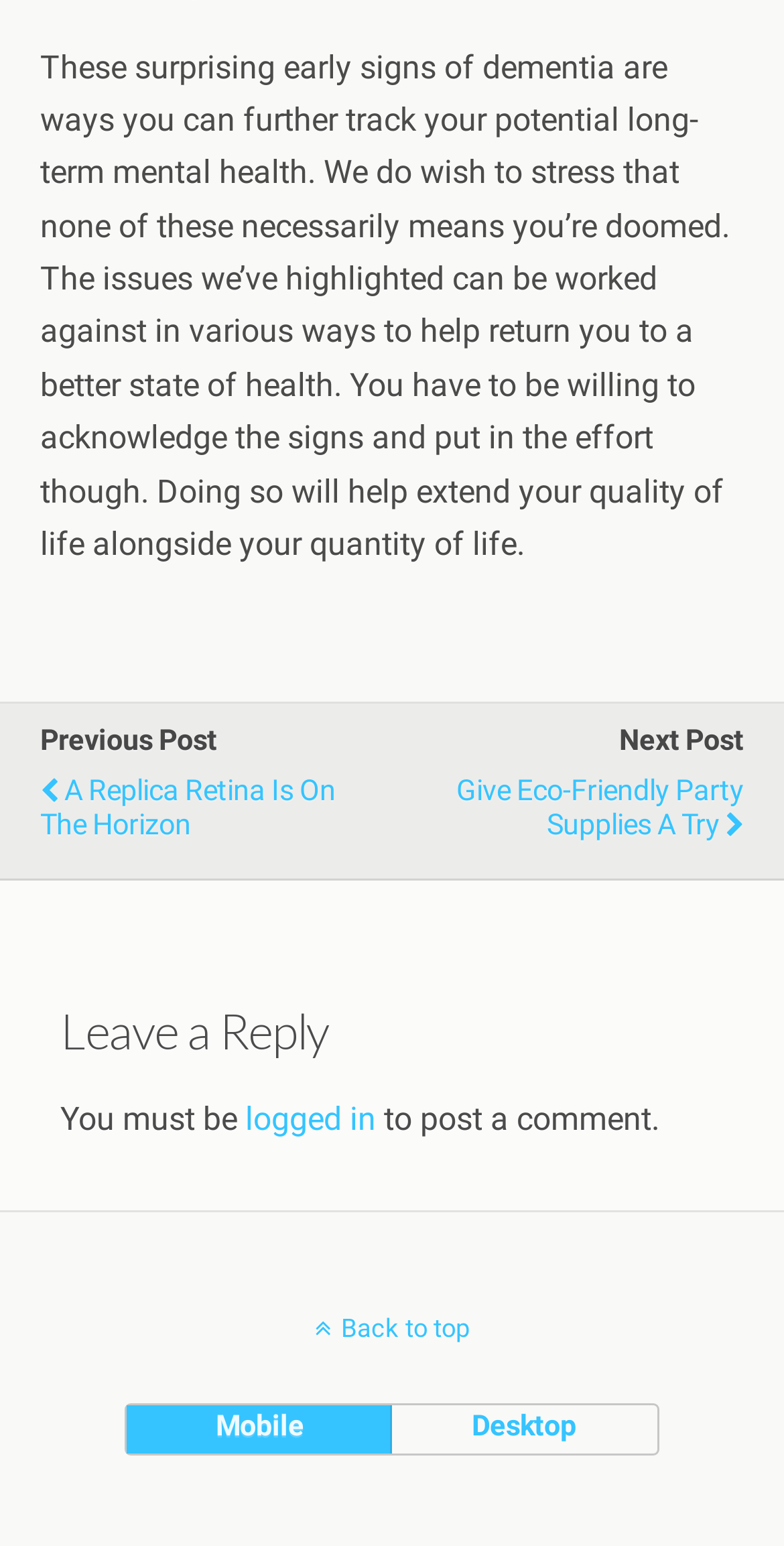Identify the bounding box coordinates for the UI element described by the following text: "Back to top". Provide the coordinates as four float numbers between 0 and 1, in the format [left, top, right, bottom].

[0.0, 0.849, 1.0, 0.869]